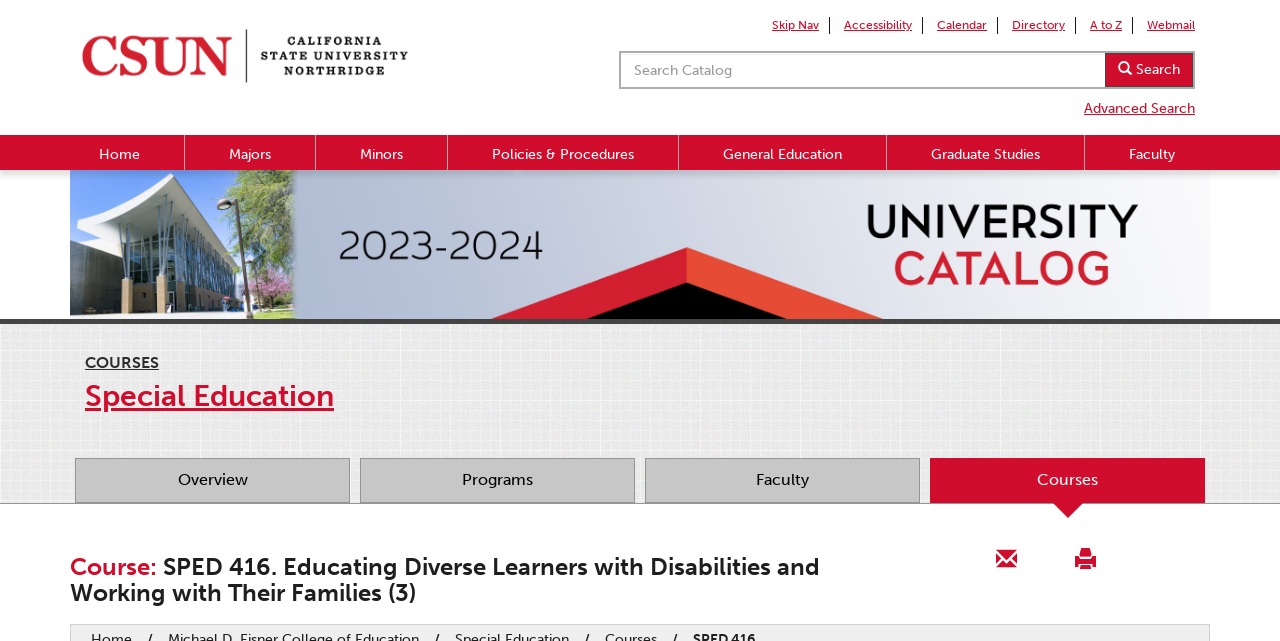Select the bounding box coordinates of the element I need to click to carry out the following instruction: "View course details of SPED 416".

[0.055, 0.864, 0.717, 0.946]